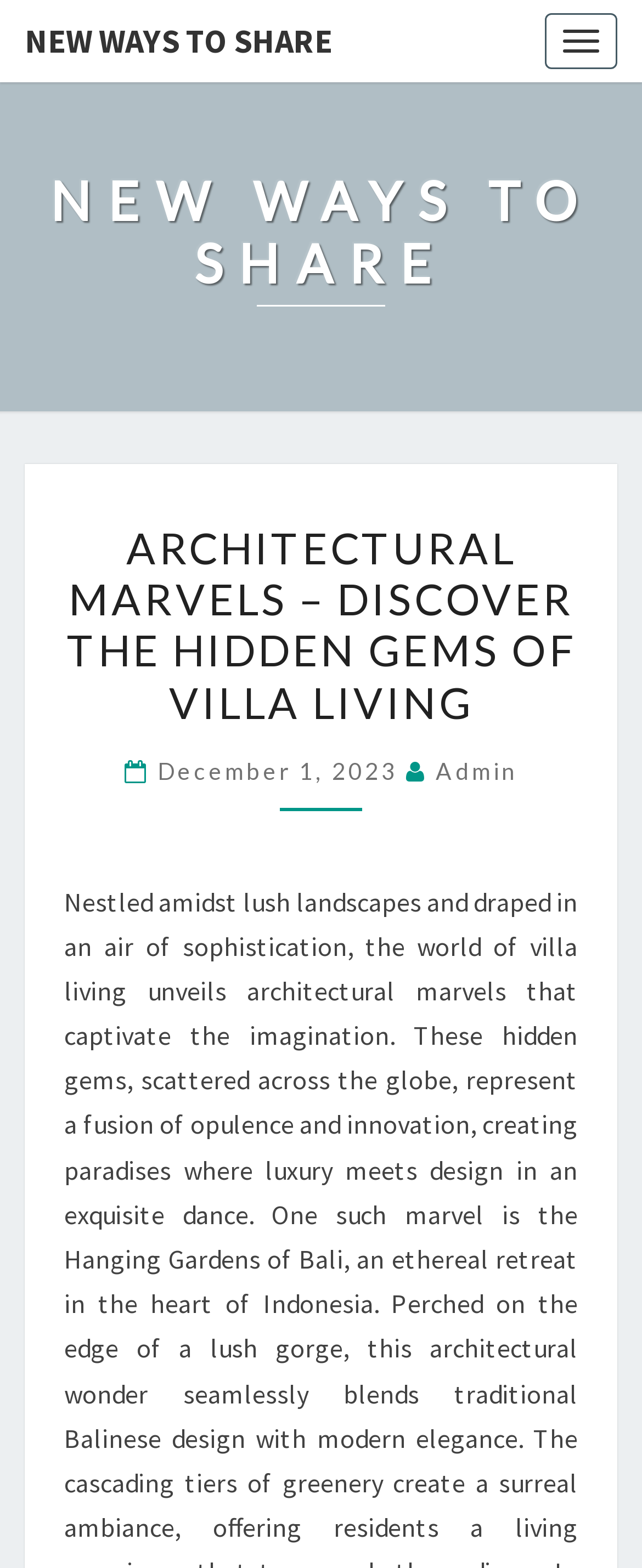Determine the bounding box for the UI element described here: "admin".

[0.678, 0.482, 0.806, 0.5]